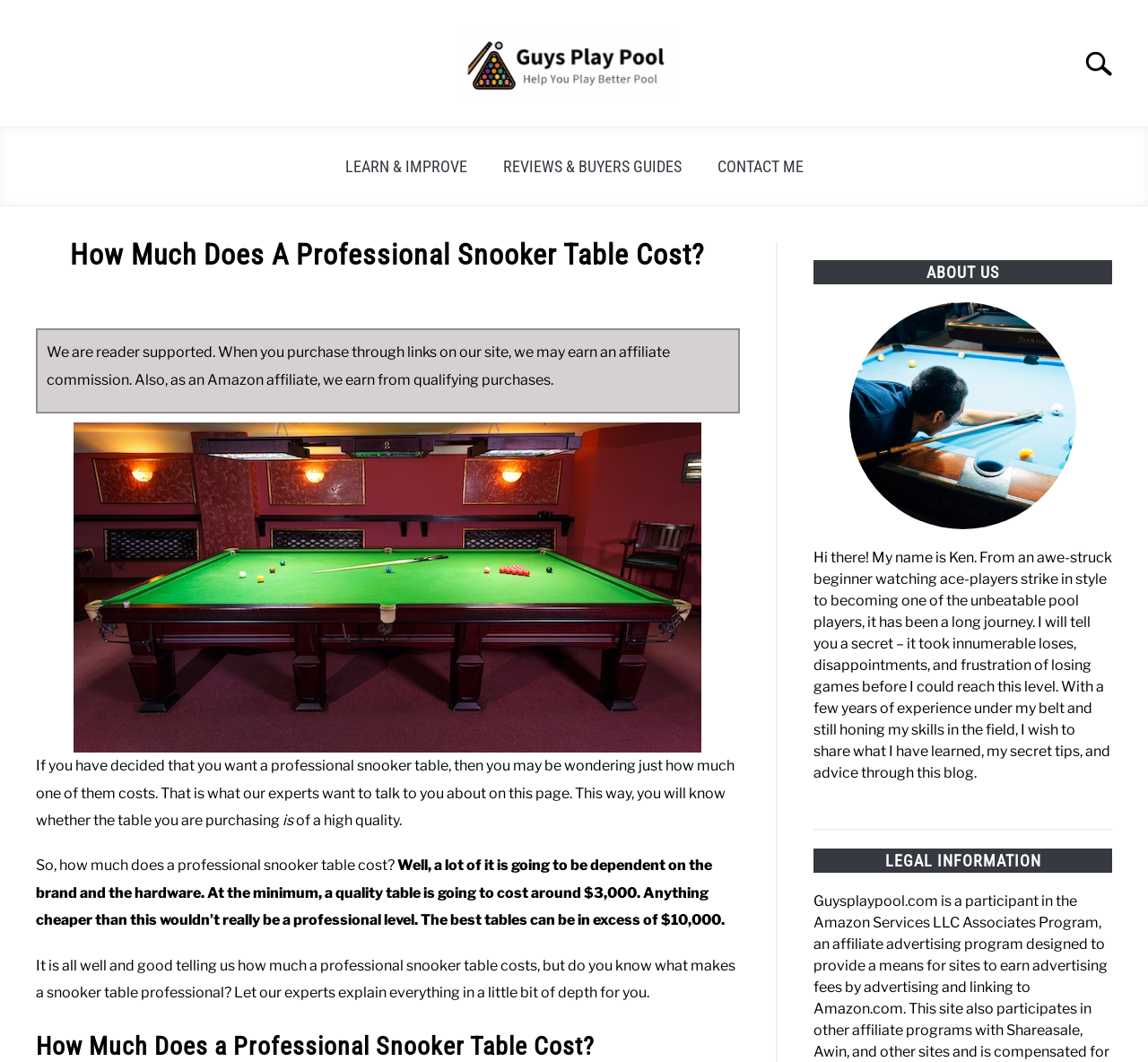Articulate a complete and detailed caption of the webpage elements.

This webpage is about professional snooker tables, specifically discussing their cost and what makes them professional. At the top, there is a logo of "Guys Play Pool" on the left and a search bar on the right. Below the logo, there are three navigation links: "LEARN & IMPROVE", "REVIEWS & BUYERS GUIDES", and "CONTACT ME". 

The main content of the page starts with a heading "How Much Does A Professional Snooker Table Cost?" followed by a disclaimer about affiliate commissions. There is a figure or image below the disclaimer, which is not described. The article then begins, explaining that the cost of a professional snooker table depends on the brand and hardware, with a minimum cost of around $3,000 and the best tables exceeding $10,000. 

The article continues to discuss what makes a snooker table professional, with the author promising to explain everything in detail. On the right side of the page, there are two sections: "ABOUT US" and "LEGAL INFORMATION". The "ABOUT US" section has a brief introduction to the author, Ken, who shares his experience and expertise in playing pool and snooker.